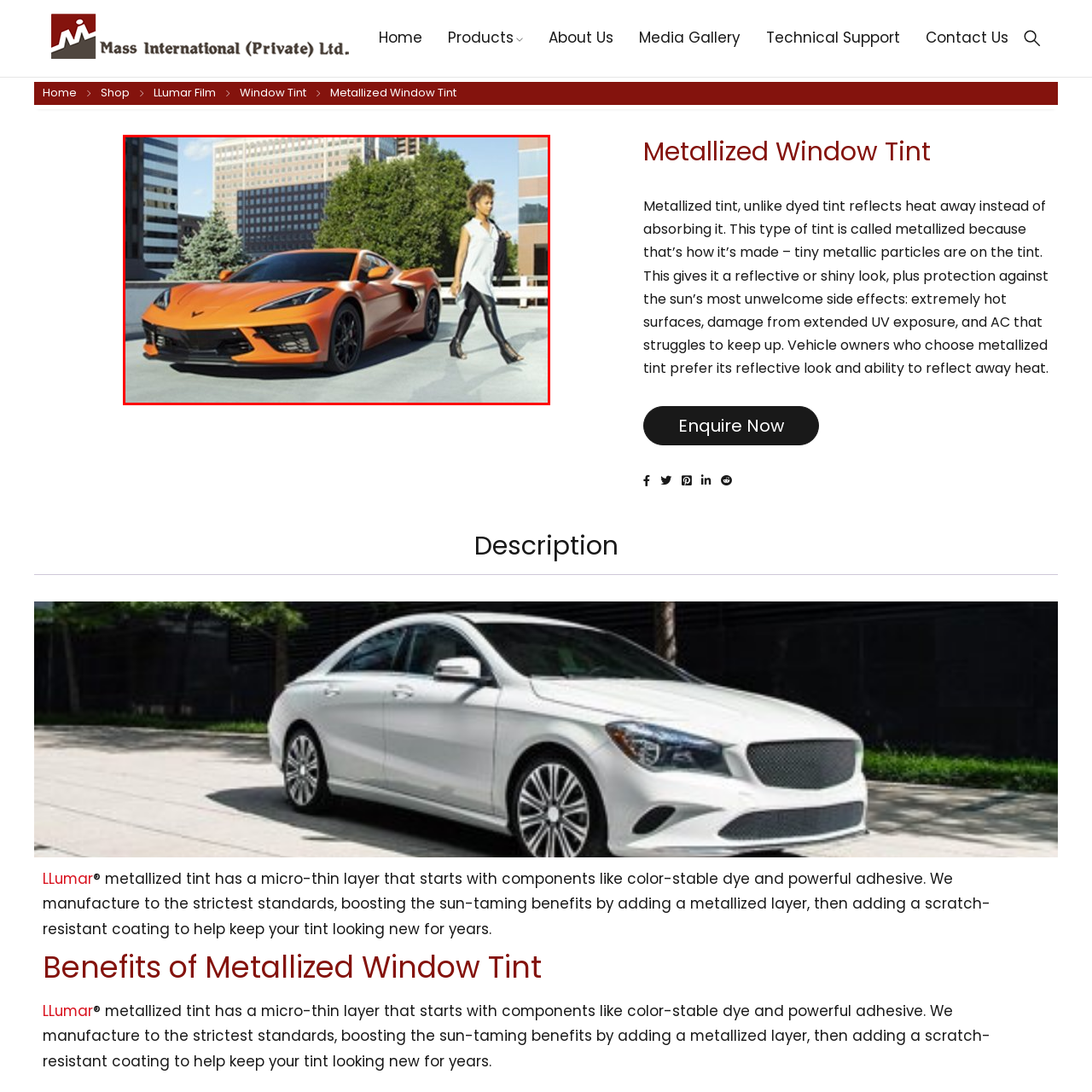Provide a comprehensive description of the image contained within the red rectangle.

In this striking image, a vibrant orange Corvette C8 is prominently displayed, parked on a rooftop with a city skyline in the background. The sleek sports car boasts a dynamic design with sharp lines and an aggressive stance, accentuated by its glossy finish. To the right, a stylish woman confidently walks towards the car, wearing a contemporary white sleeveless shirt and fitted black leggings. Her radiant curls and poised demeanor contribute to the image's modern aesthetic. Lush green trees provide a refreshing contrast to the urban environment, while the tall buildings evoke a sense of sophistication and urban lifestyle. This captivating scene embodies a fusion of luxury and style, highlighting the allure of both the vehicle and its surroundings.